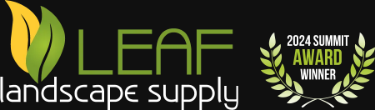Break down the image and provide a full description, noting any significant aspects.

This image showcases the logo of "Leaf Landscape Supply," highlighting their stature as a recognized provider of landscaping materials and services. The logo features stylized green and yellow leaves that symbolize growth and nature, underscoring the company’s commitment to landscaping excellence. Accompanying the name is the award recognition, "2024 Summit Award Winner," which signifies their achievement in the landscaping industry. The background contrasts with the bright logo, enhancing its visibility and reinforcing the company's vibrant brand identity. This image encapsulates Leaf Landscape Supply's dedication to quality and professionalism in enhancing garden and outdoor spaces.